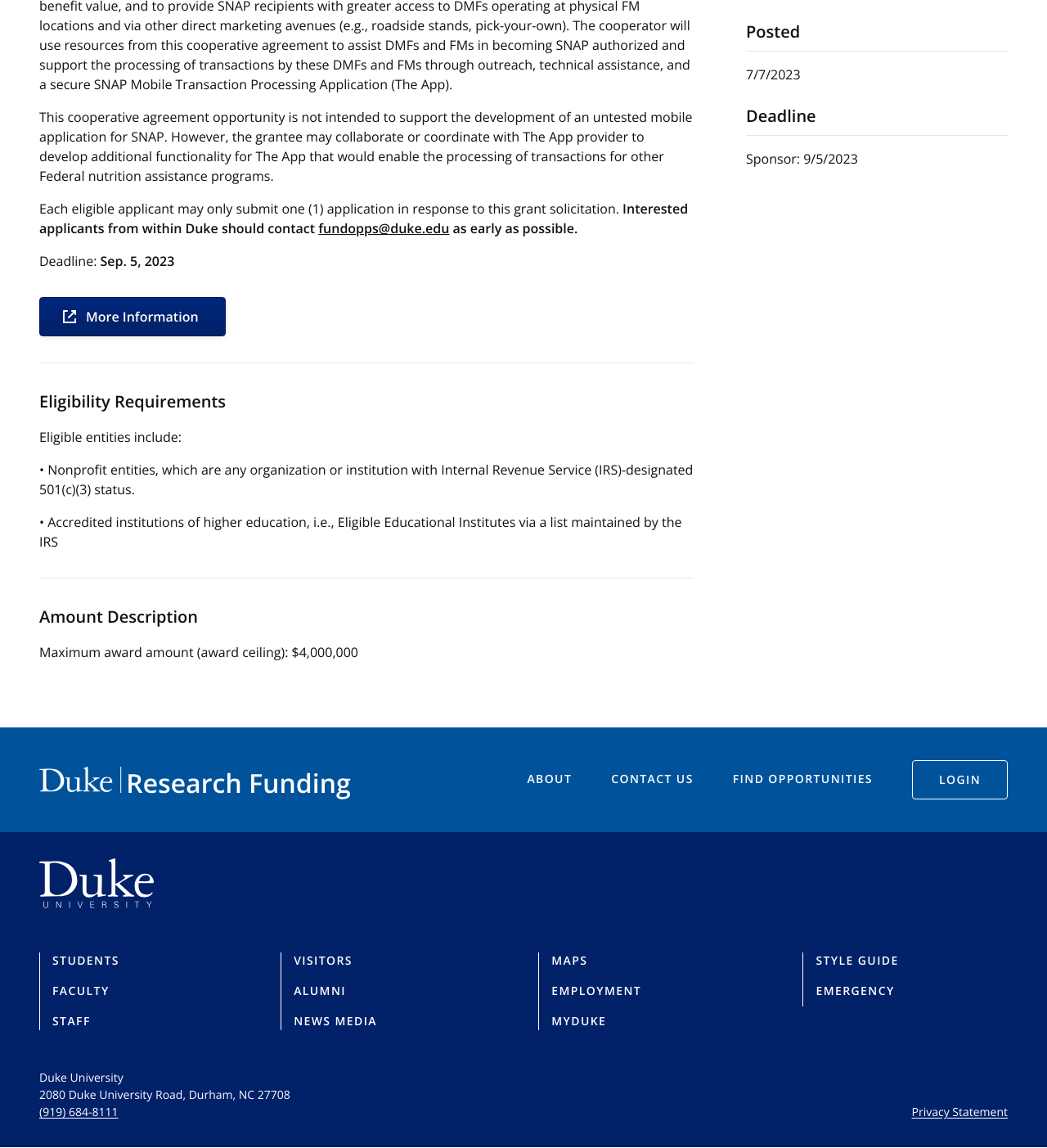Using the element description: "Staff", determine the bounding box coordinates for the specified UI element. The coordinates should be four float numbers between 0 and 1, [left, top, right, bottom].

[0.05, 0.883, 0.087, 0.897]